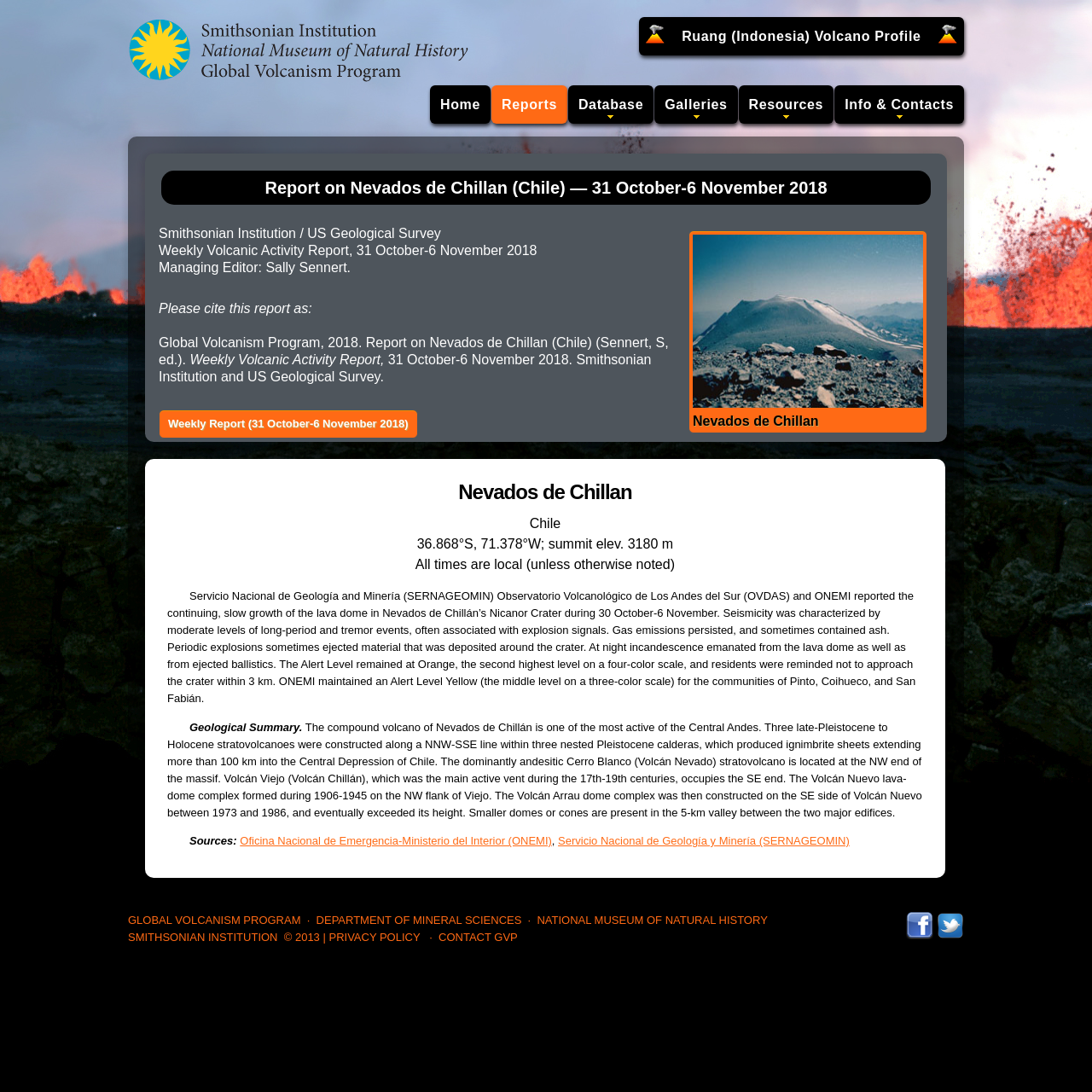Create a detailed narrative describing the layout and content of the webpage.

The webpage is a report from the Smithsonian's Global Volcanism Program (GVP) about Nevados de Chillan, a volcano in Chile. At the top left corner, there is a logo link to the homepage, accompanied by a small image. To the right of the logo, there are several links to other pages, including Ruang (Indonesia) Volcano Profile, Home, Reports, Database, Galleries, Resources, and Info & Contacts.

Below the top navigation bar, there is a heading that displays the title of the report, "Report on Nevados de Chillan (Chile) — 31 October-6 November 2018". Next to the heading, there is a link to Nevados de Chillan, accompanied by an image. Below this, there is a block of text that provides information about the Smithsonian Institution and the US Geological Survey.

The main content of the report is divided into several sections. The first section provides an overview of the volcanic activity during the reporting period, including the growth of the lava dome, seismicity, gas emissions, and explosions. The text is accompanied by headings that highlight the key information.

The next section provides a geological summary of Nevados de Chillan, including its location, composition, and history of volcanic activity. This section is followed by a list of sources, which includes links to Oficina Nacional de Emergencia-Ministerio del Interior (ONEMI) and Servicio Nacional de Geología y Minería (SERNAGEOMIN).

At the bottom of the page, there are links to social media platforms, including Facebook and Twitter, as well as links to the Global Volcanism Program, Department of Mineral Sciences, National Museum of Natural History, and Smithsonian Institution. There is also a copyright notice and links to the privacy policy and contact information.